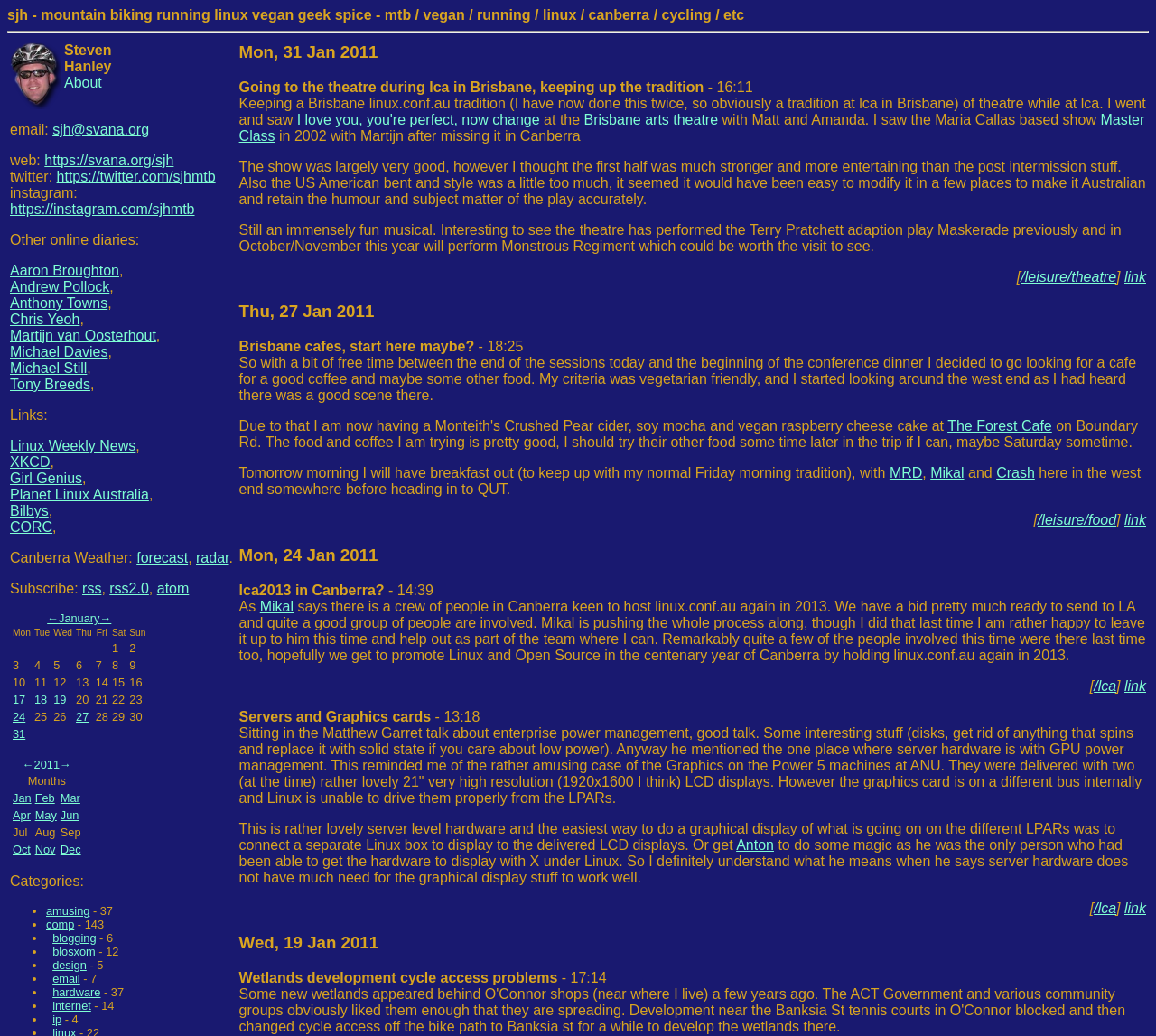Find and provide the bounding box coordinates for the UI element described here: "lca2013 in Canberra? - 14:39". The coordinates should be given as four float numbers between 0 and 1: [left, top, right, bottom].

[0.207, 0.562, 0.375, 0.577]